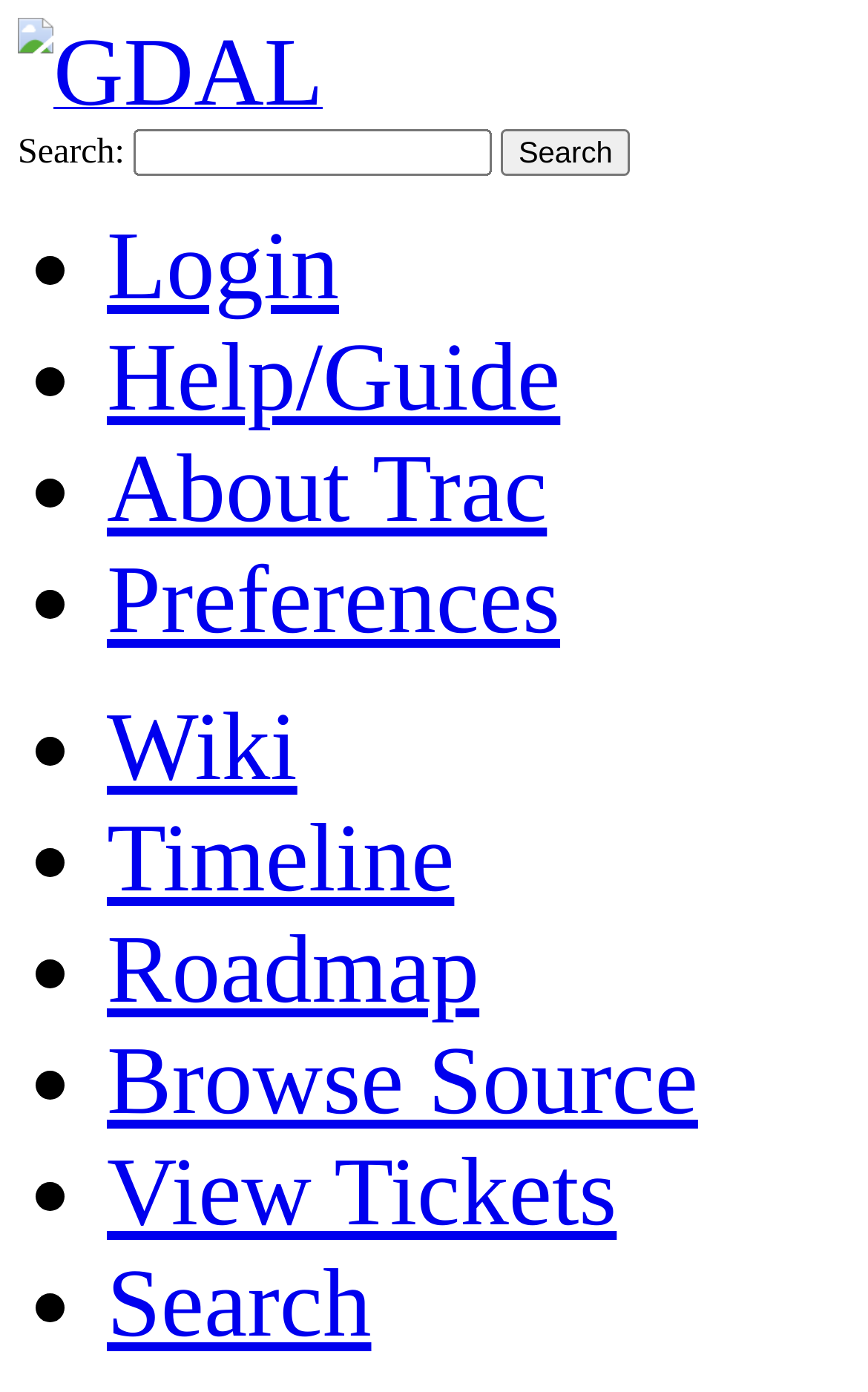Using the information in the image, give a detailed answer to the following question: What is the purpose of the button next to the search box?

I examined the UI elements and found a button next to the search box with the text 'Search'. This button is likely used to submit the search query.